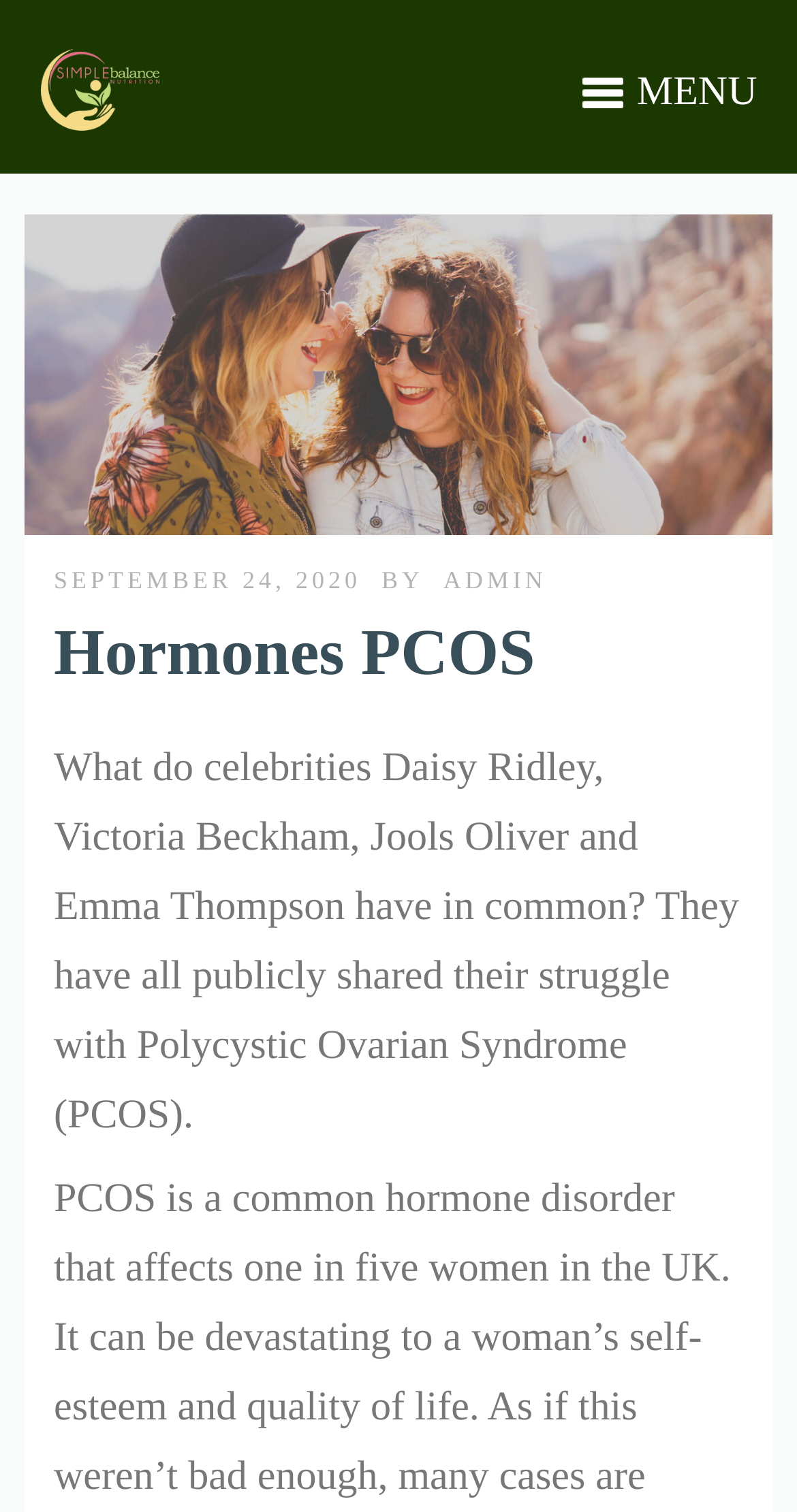Please examine the image and answer the question with a detailed explanation:
Who is the author of the webpage?

The link 'ADMIN' suggests that the author of the webpage is ADMIN, as it is a common convention to attribute authorship to a username or identifier.